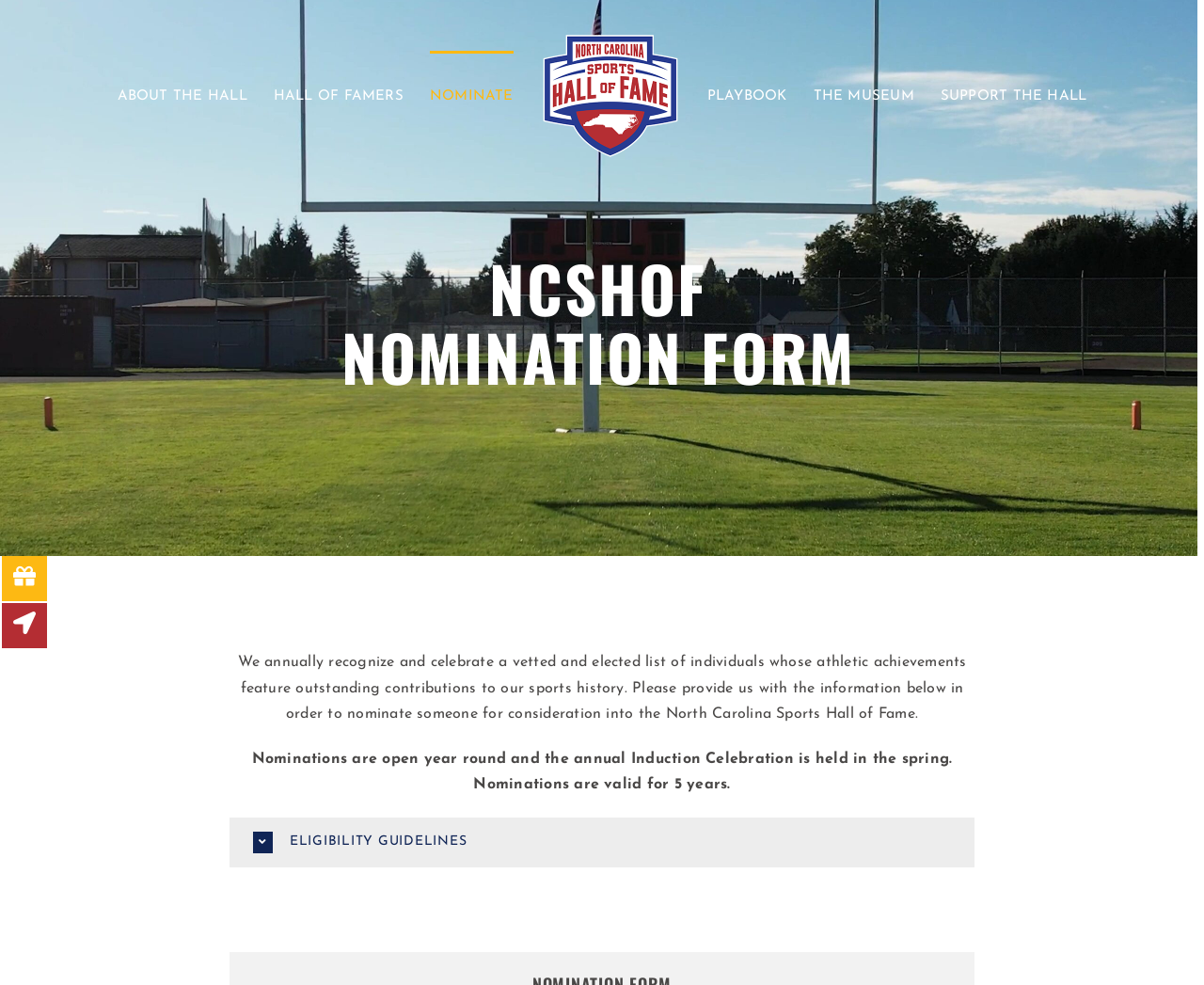Determine the bounding box coordinates of the region to click in order to accomplish the following instruction: "Click the NC Sports Hall of Fame Logo link". Provide the coordinates as four float numbers between 0 and 1, specifically [left, top, right, bottom].

[0.448, 0.03, 0.565, 0.162]